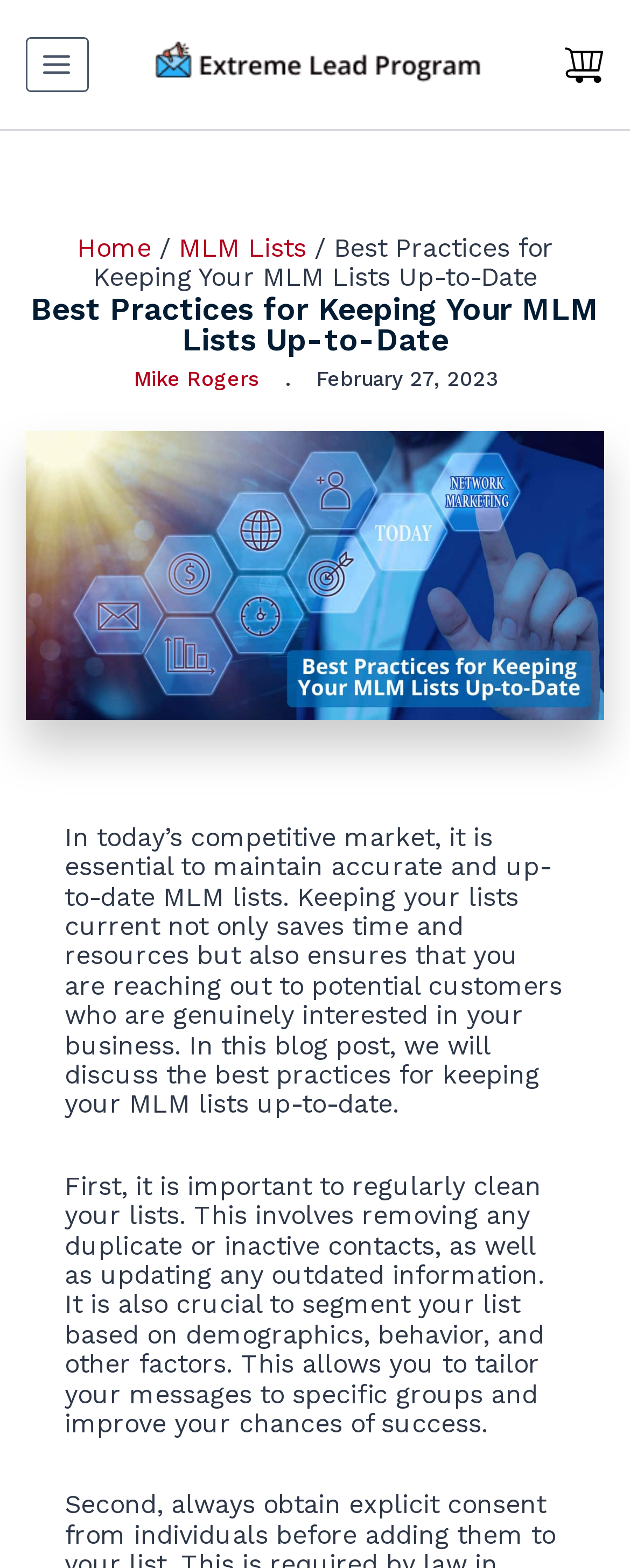Using the information in the image, could you please answer the following question in detail:
What is the importance of maintaining accurate MLM lists?

According to the webpage, maintaining accurate and up-to-date MLM lists is essential in today's competitive market. It saves time and resources, and ensures that you are reaching out to potential customers who are genuinely interested in your business.